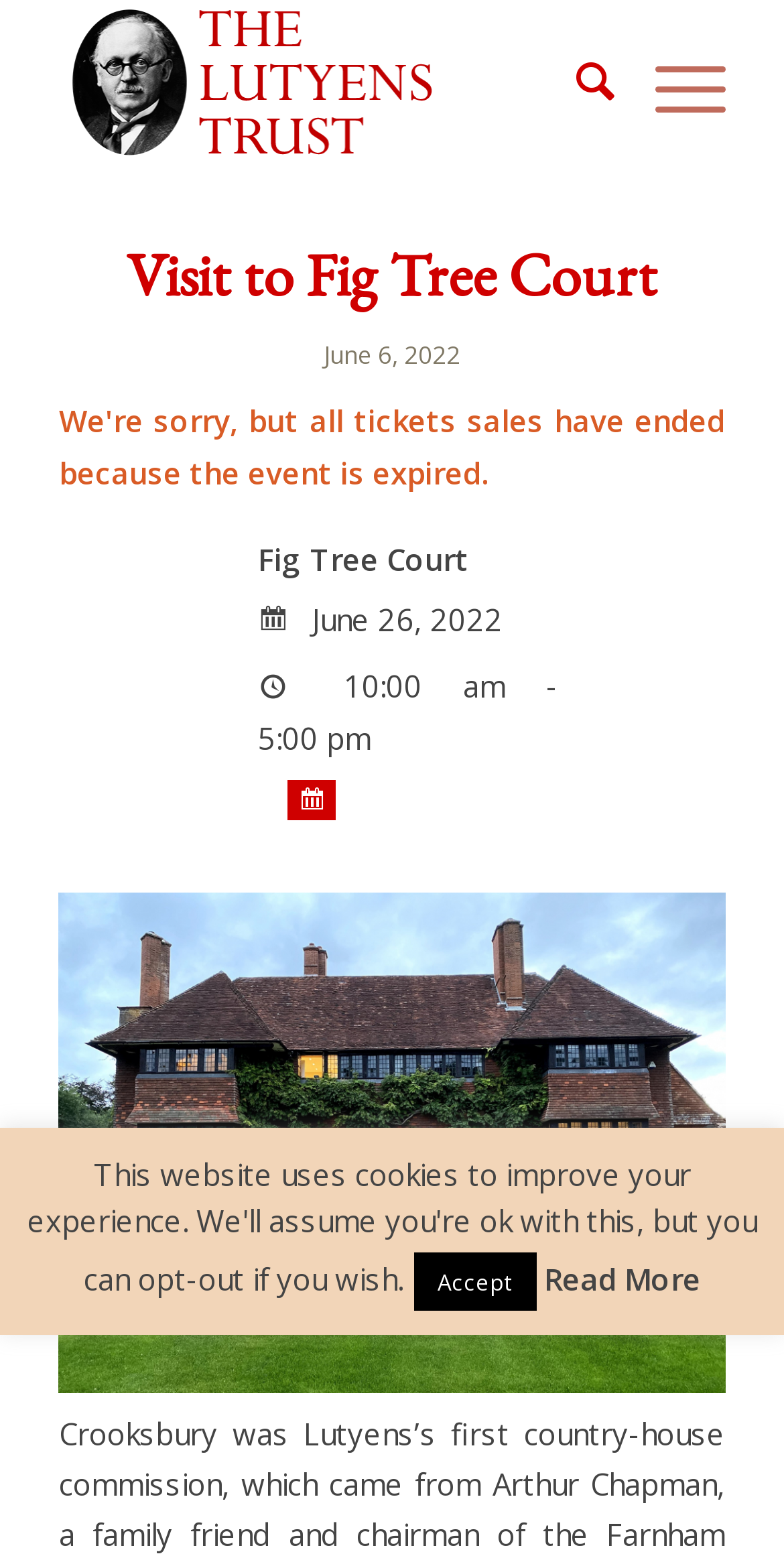Locate the UI element described by title="Add to iCal Calendar" value="" and provide its bounding box coordinates. Use the format (top-left x, top-left y, bottom-right x, bottom-right y) with all values as floating point numbers between 0 and 1.

[0.368, 0.5, 0.428, 0.526]